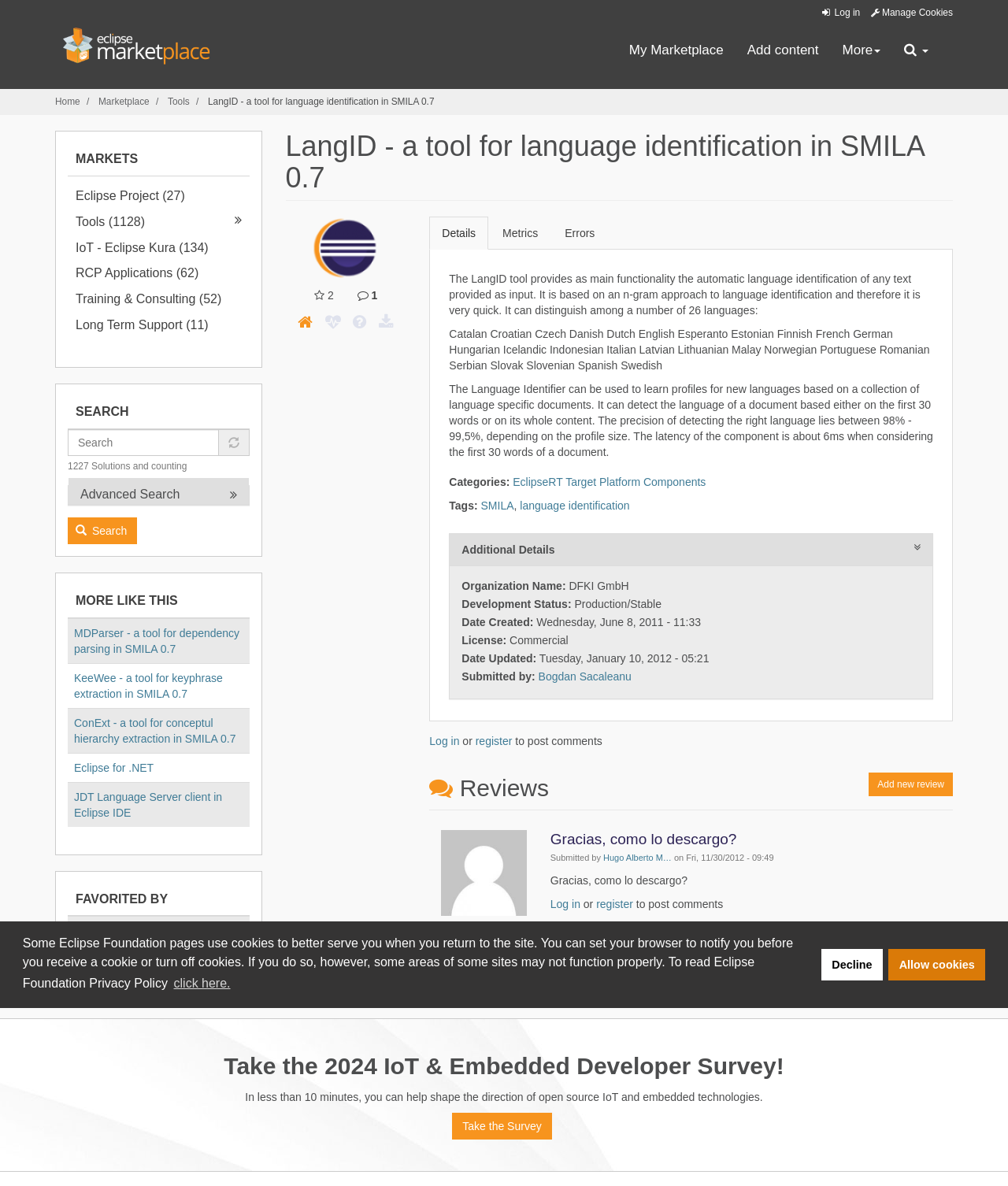Provide the bounding box coordinates for the UI element that is described by this text: "Eclipse for .NET". The coordinates should be in the form of four float numbers between 0 and 1: [left, top, right, bottom].

[0.073, 0.642, 0.152, 0.652]